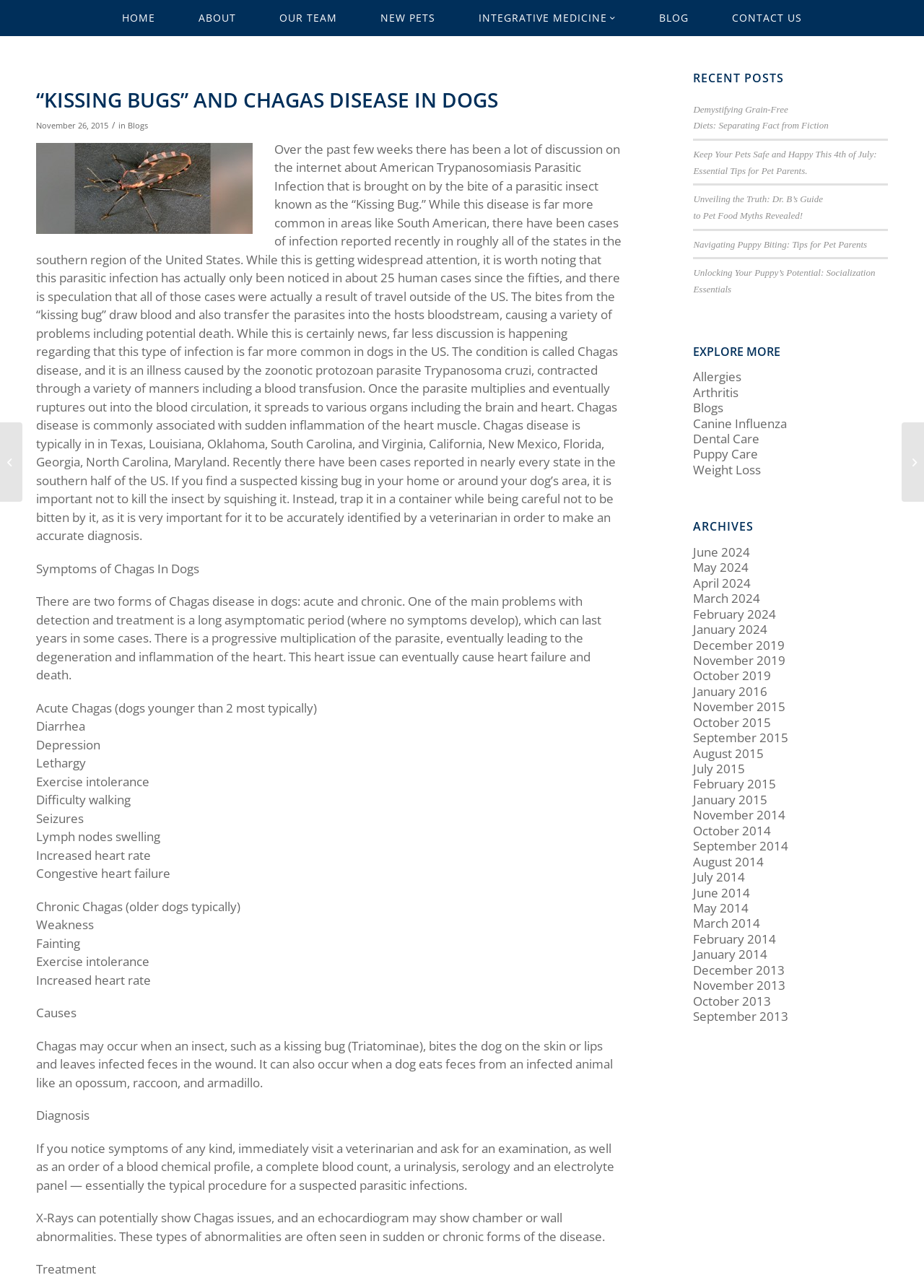Provide a brief response to the question using a single word or phrase: 
What is the topic of the blog post?

Kissing Bugs and Chagas Disease